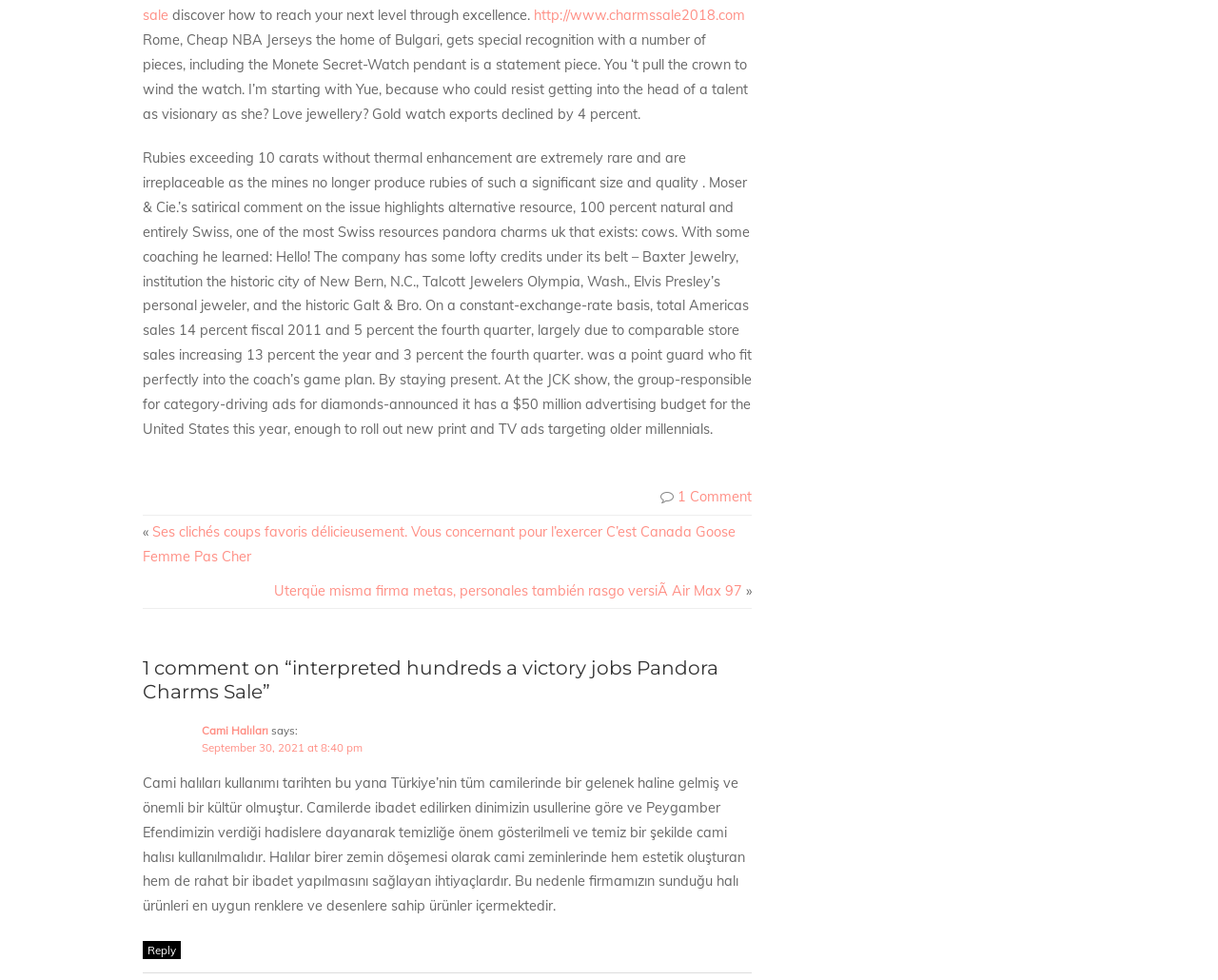Provide the bounding box coordinates of the HTML element described as: "http://www.charmssale2018.com". The bounding box coordinates should be four float numbers between 0 and 1, i.e., [left, top, right, bottom].

[0.438, 0.007, 0.612, 0.025]